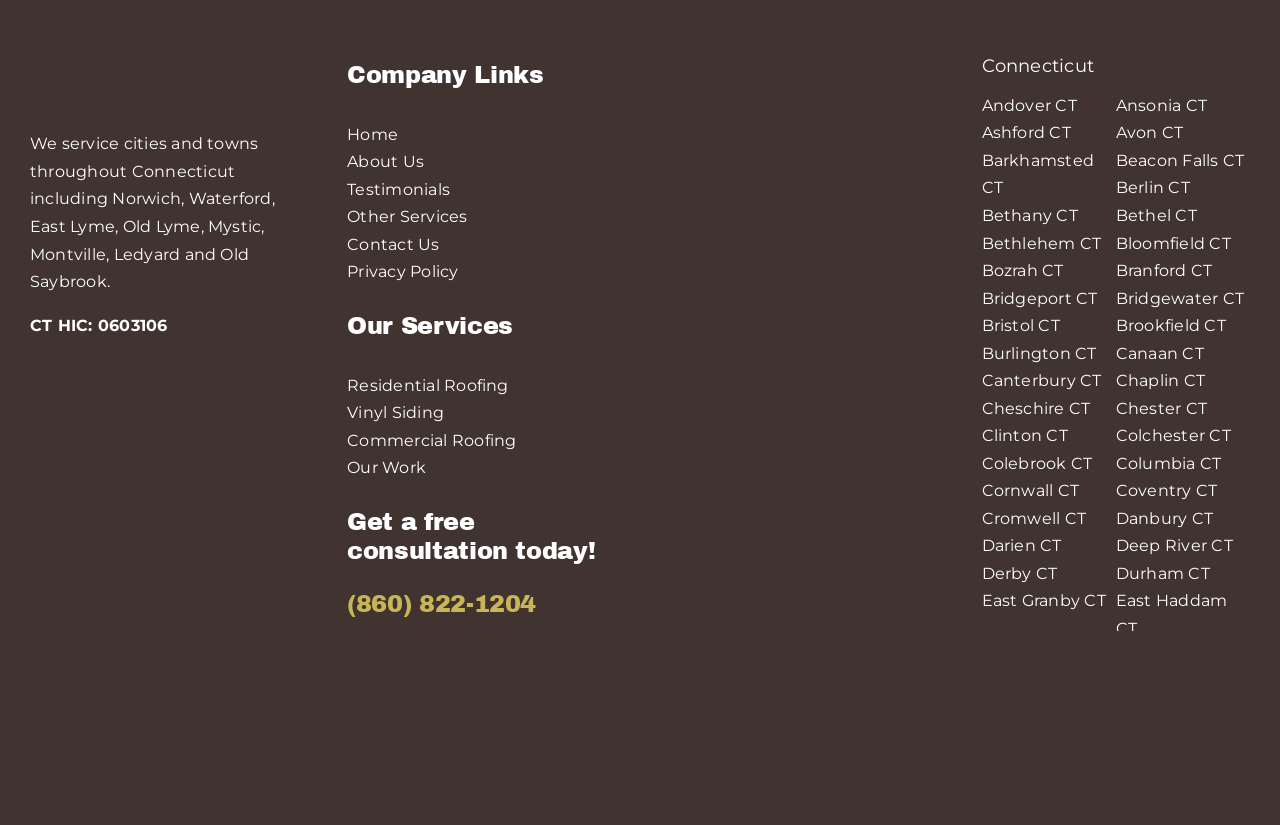What is the name of the company?
From the details in the image, provide a complete and detailed answer to the question.

I found the company's name by looking at the footer of the webpage where it says 'JS and R Roofing' with a copyright symbol next to it.